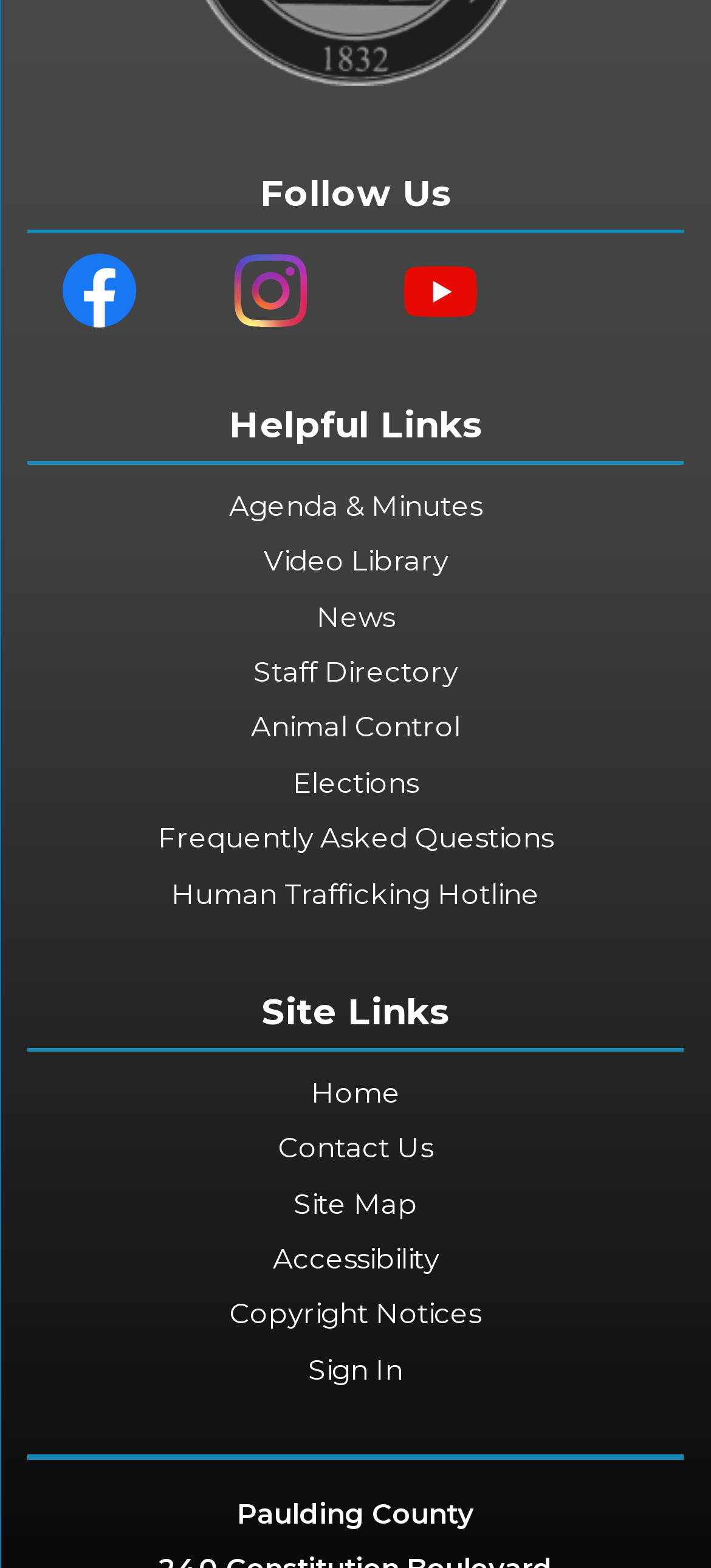Pinpoint the bounding box coordinates of the area that should be clicked to complete the following instruction: "Sign In". The coordinates must be given as four float numbers between 0 and 1, i.e., [left, top, right, bottom].

[0.433, 0.862, 0.567, 0.884]